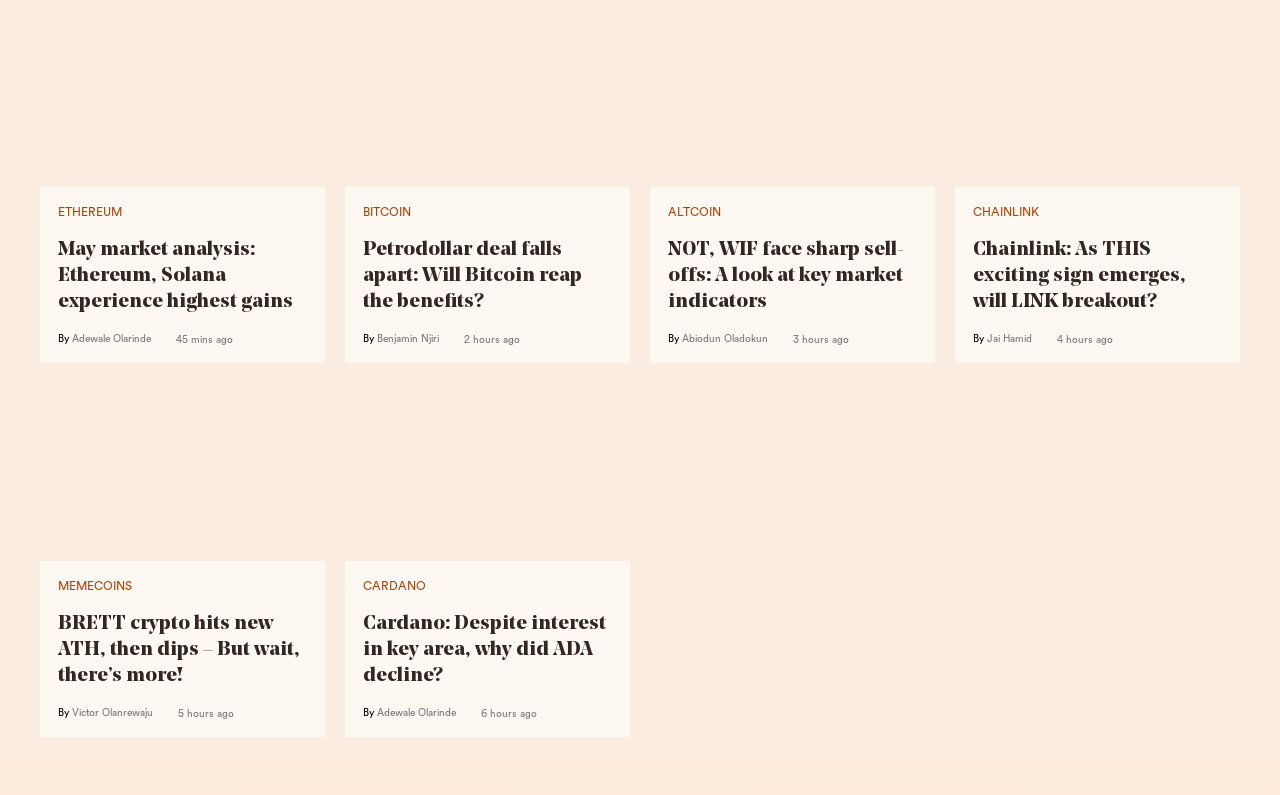What is the category of the article 'May market analysis: Ethereum, Solana experience highest gains'?
Refer to the image and provide a one-word or short phrase answer.

Ethereum